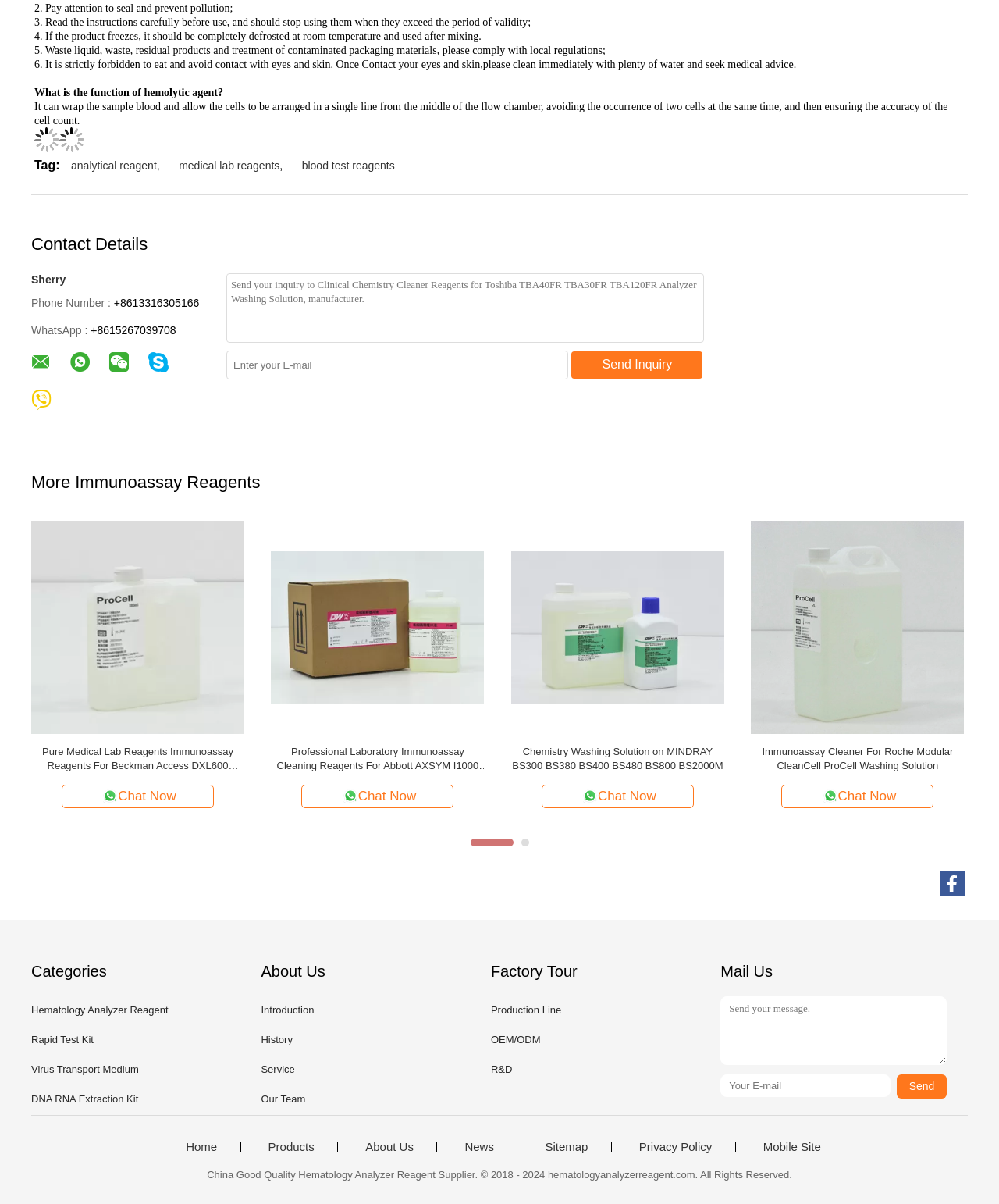Please identify the bounding box coordinates of the region to click in order to complete the given instruction: "Send an inquiry to the manufacturer". The coordinates should be four float numbers between 0 and 1, i.e., [left, top, right, bottom].

[0.227, 0.227, 0.705, 0.285]